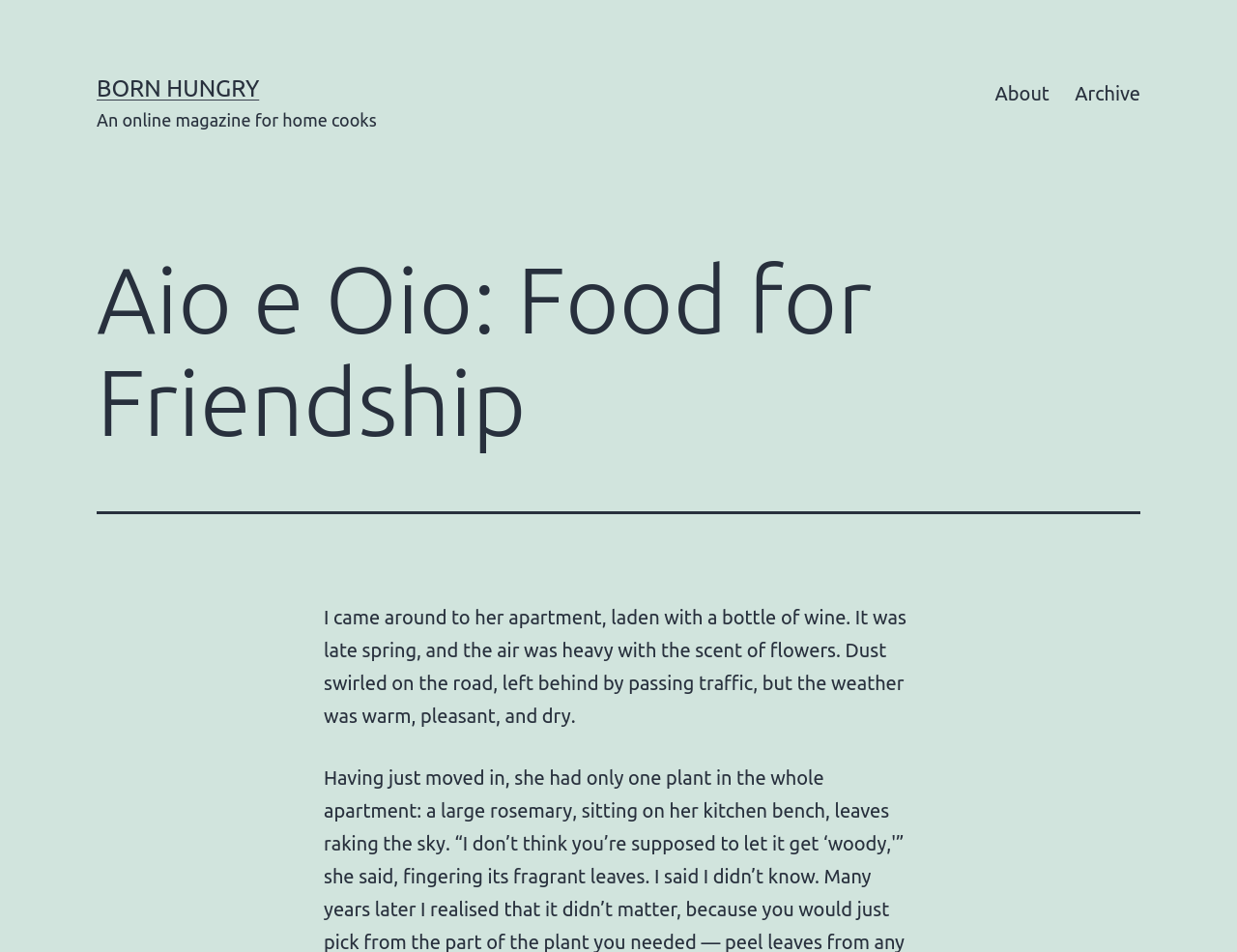What is the primary menu item that comes after 'About'?
Using the information from the image, give a concise answer in one word or a short phrase.

Archive